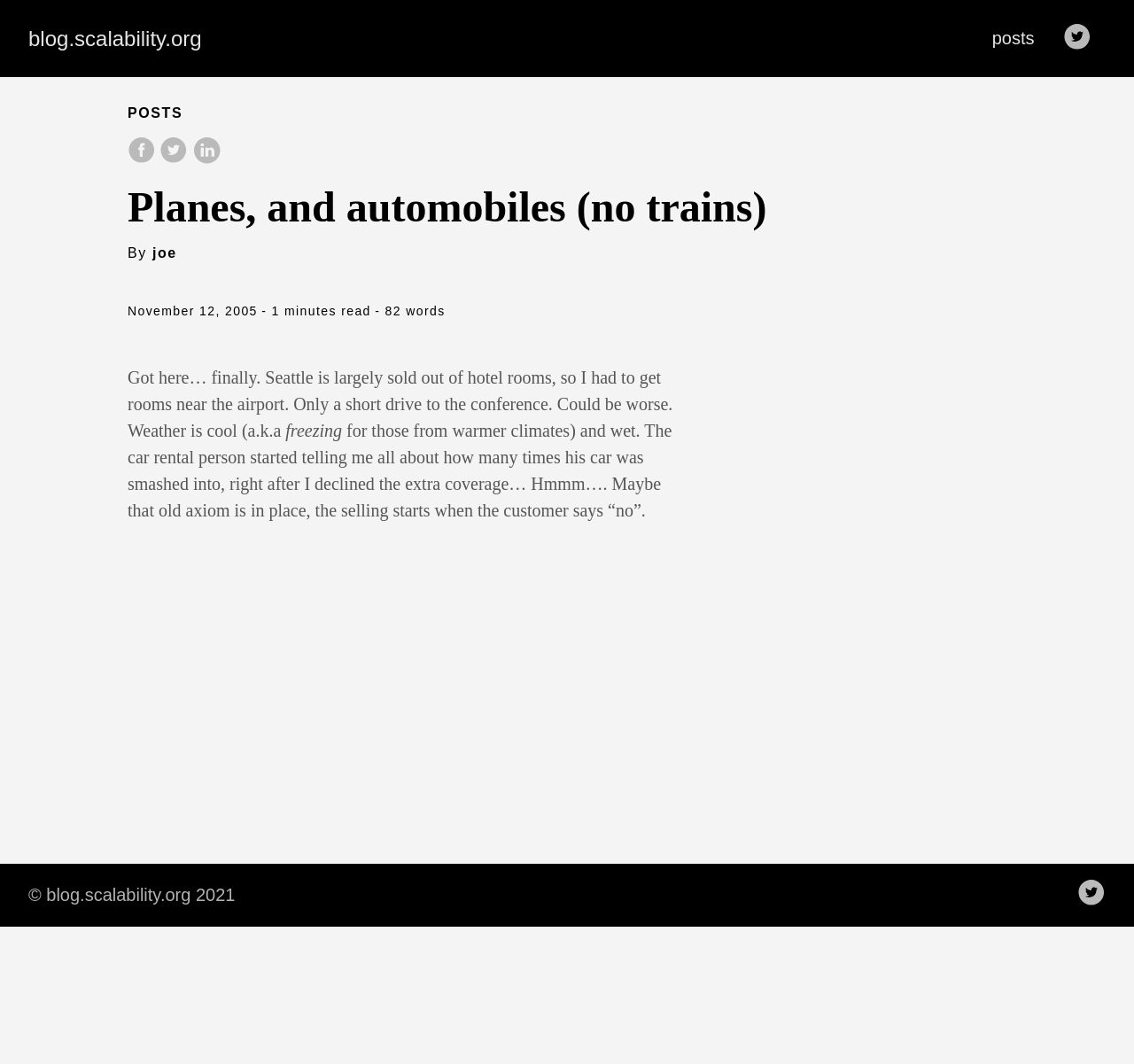Identify the bounding box coordinates of the part that should be clicked to carry out this instruction: "go to the blog homepage".

[0.025, 0.025, 0.178, 0.048]